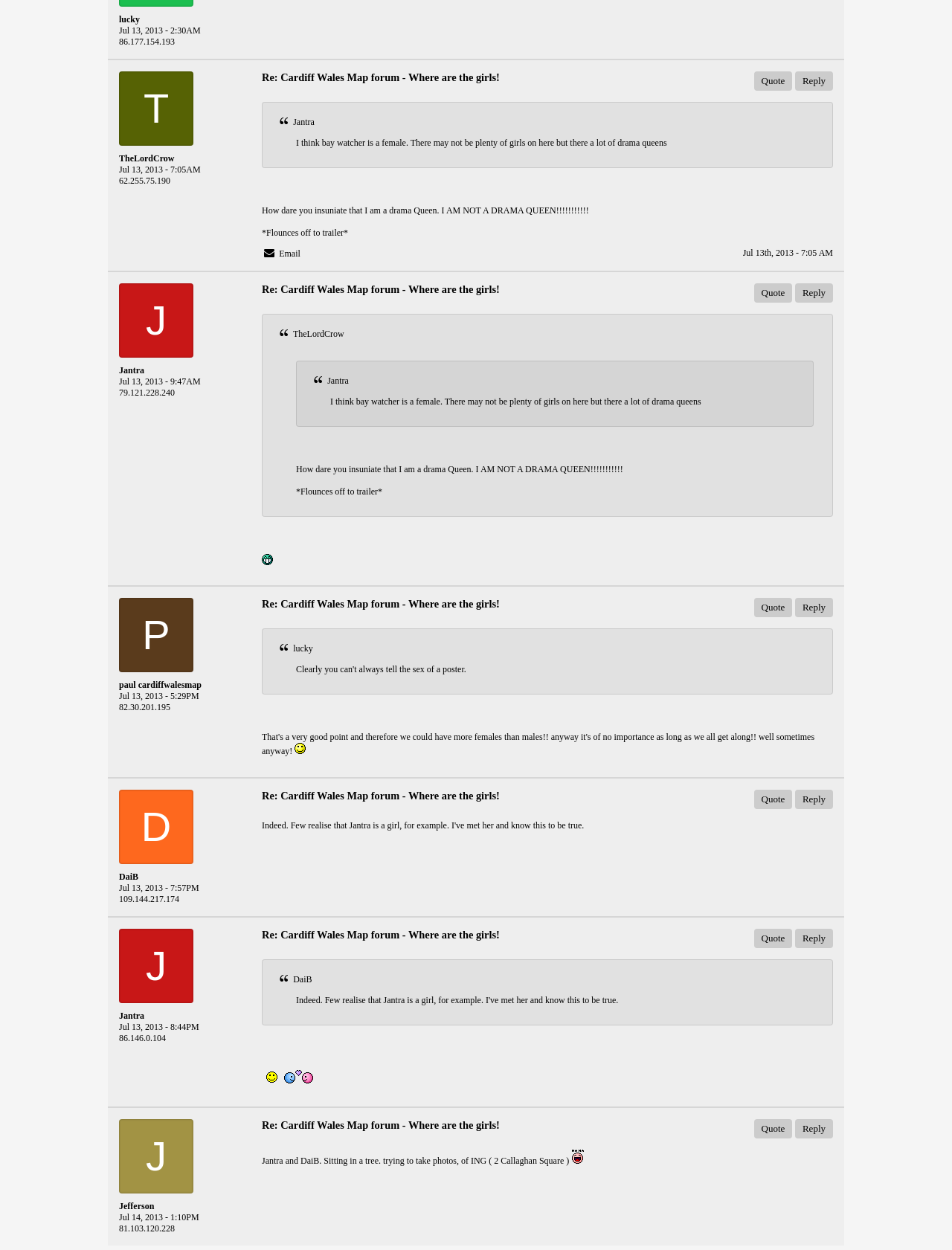Answer the question using only one word or a concise phrase: What is the IP address of the user 'TheLordCrow'?

62.255.75.190